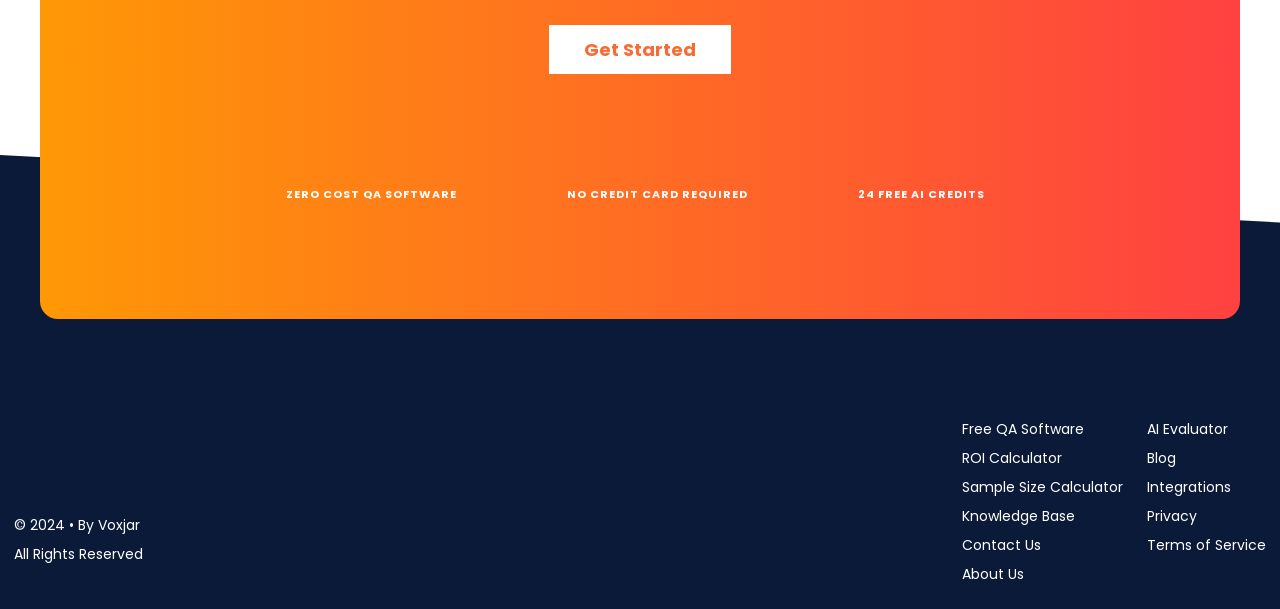What is the name of the company?
Can you offer a detailed and complete answer to this question?

The company name 'Voxjar' is found at the bottom of the webpage, in the copyright section, which states '© 2024 • By Voxjar'.